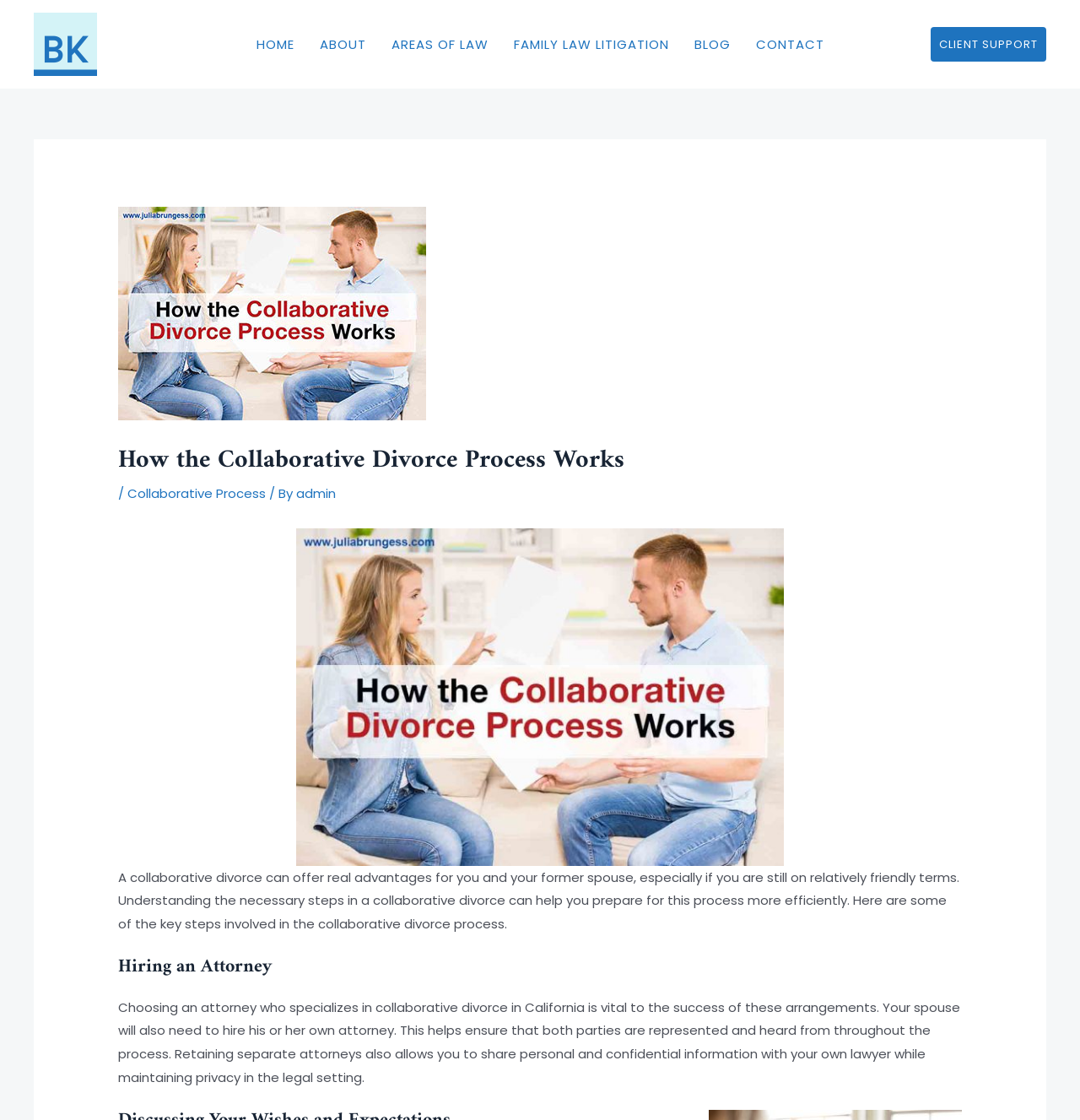Can you give a comprehensive explanation to the question given the content of the image?
What is the purpose of hiring an attorney in a collaborative divorce?

I found the answer by reading the section 'Hiring an Attorney' which explains that hiring separate attorneys allows both parties to share personal and confidential information with their own lawyer while maintaining privacy in the legal setting.